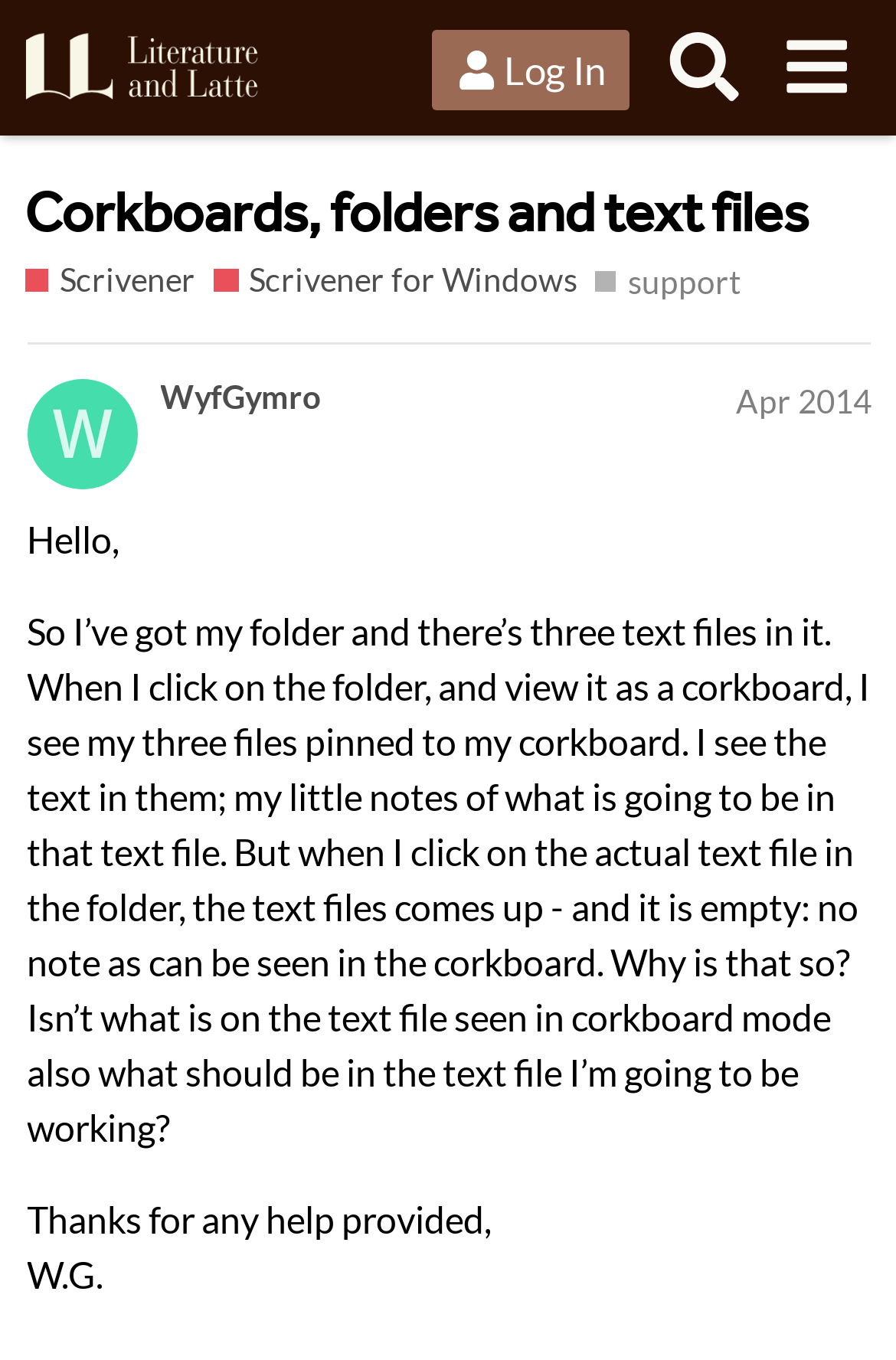Who is the author of the post?
Please provide a comprehensive answer based on the contents of the image.

The author of the post is W.G., as mentioned at the end of the post in the text 'W.G.'.